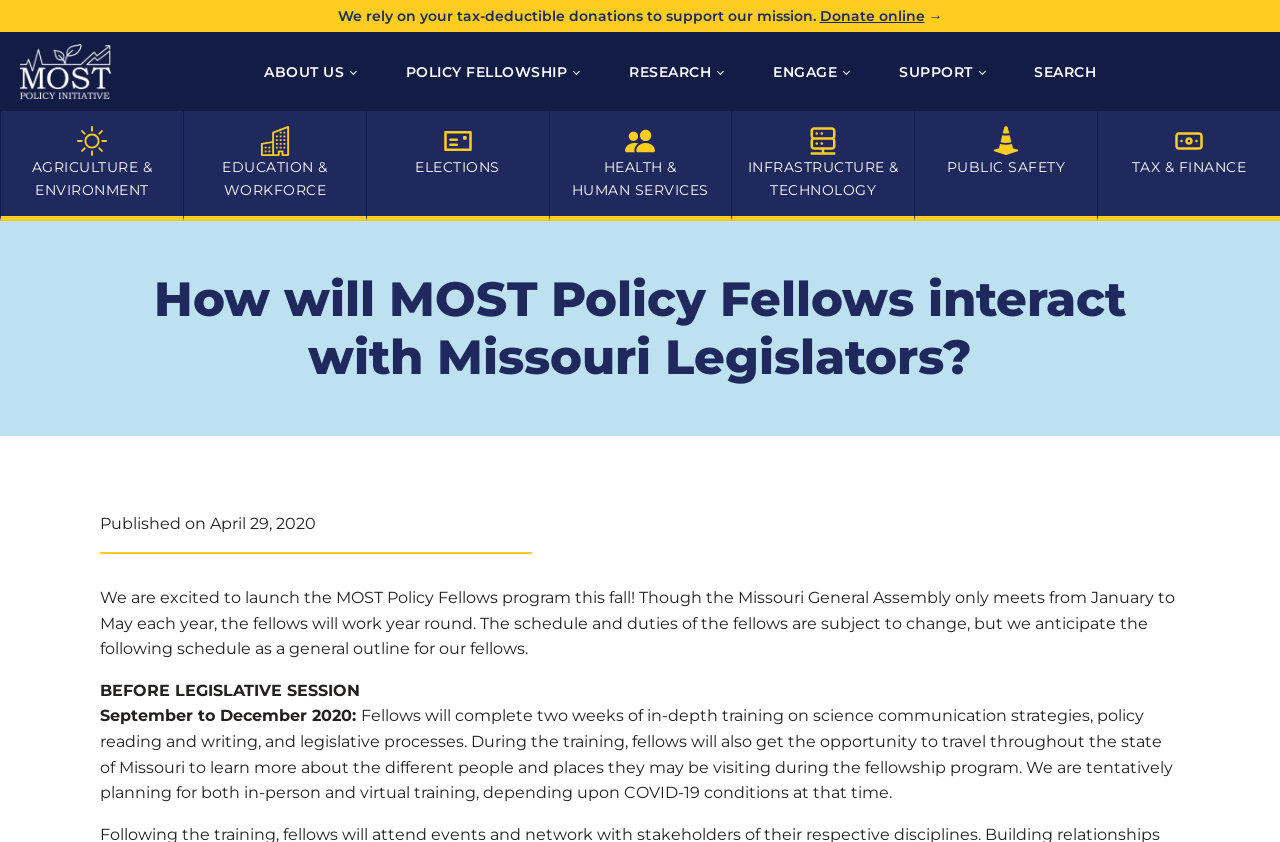Based on the element description, predict the bounding box coordinates (top-left x, top-left y, bottom-right x, bottom-right y) for the UI element in the screenshot: Tax & Finance

[0.857, 0.132, 1.0, 0.263]